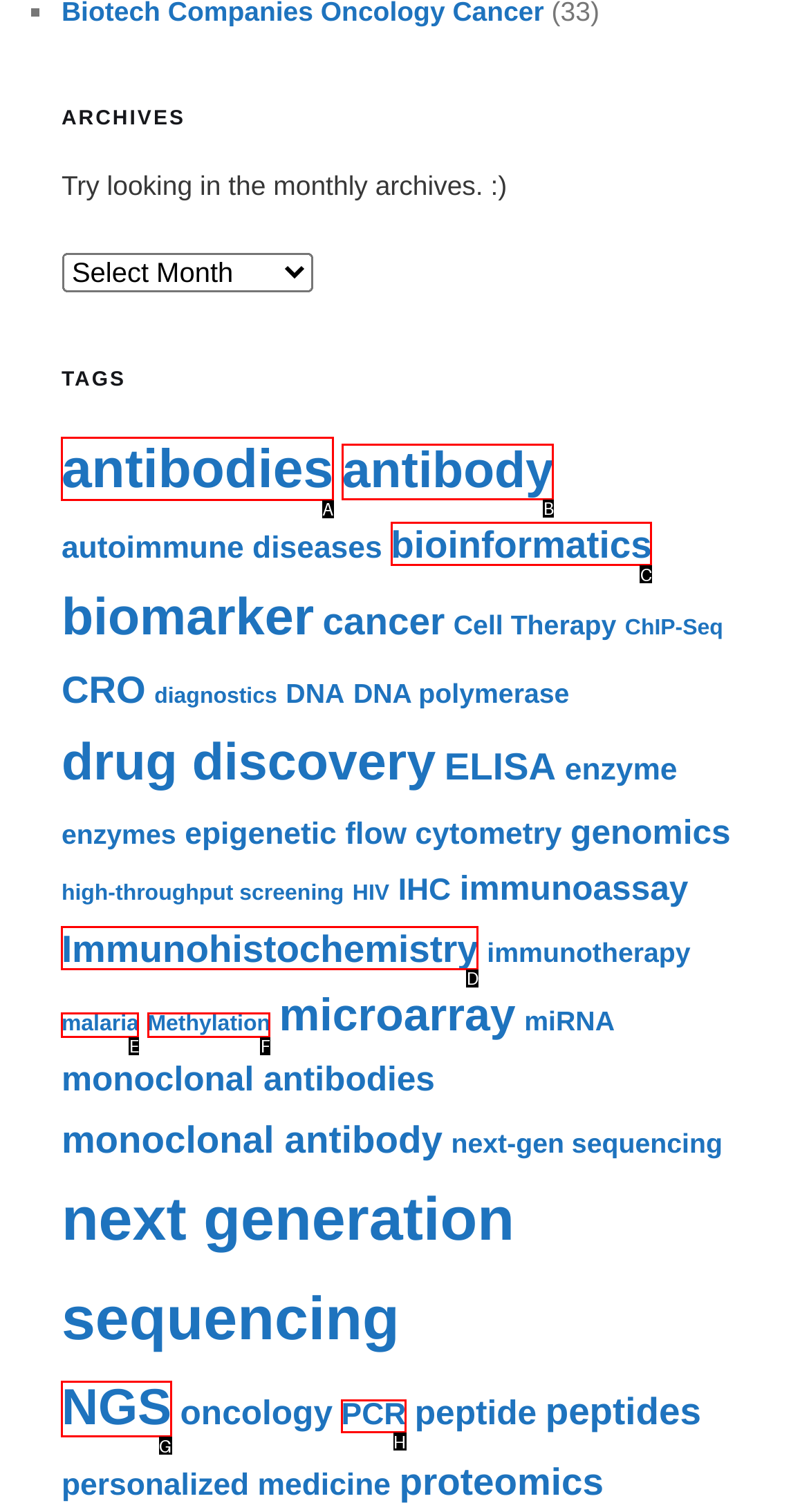Which option should you click on to fulfill this task: Click on antibodies? Answer with the letter of the correct choice.

A